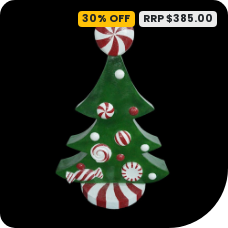Give an in-depth description of what is happening in the image.

This vibrant and festive image features a delightful **Resin Peppermint Candy Tree**, showcasing a whimsical design adorned with various peppermint-themed decorations. The tree's rich green color contrasts beautifully with its red and white embellishments, including striped ornaments and candy cane motifs. Prominently displayed in the corner of the image is a banner indicating a **30% OFF** discount, making this charming piece even more appealing for holiday shoppers. The retail price is marked as **RRP $385.00**, highlighting the value of this unique decorative item, perfect for adding a touch of seasonal cheer to any space.